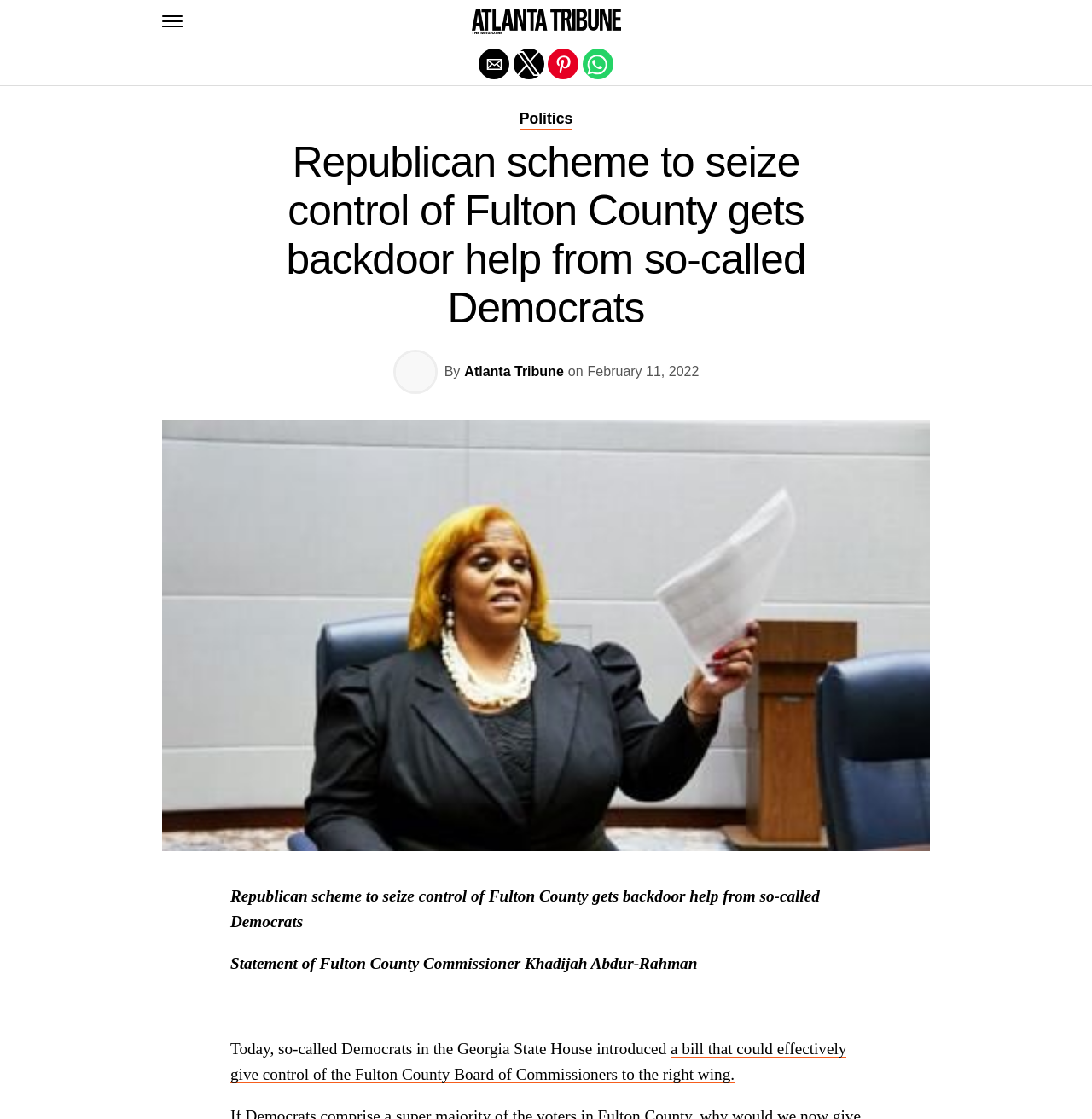What is the name of the publication mentioned in the article?
Please provide a full and detailed response to the question.

I found the answer by looking at the link 'Atlanta Tribune' which is located at the top of the page and also mentioned in the article content.